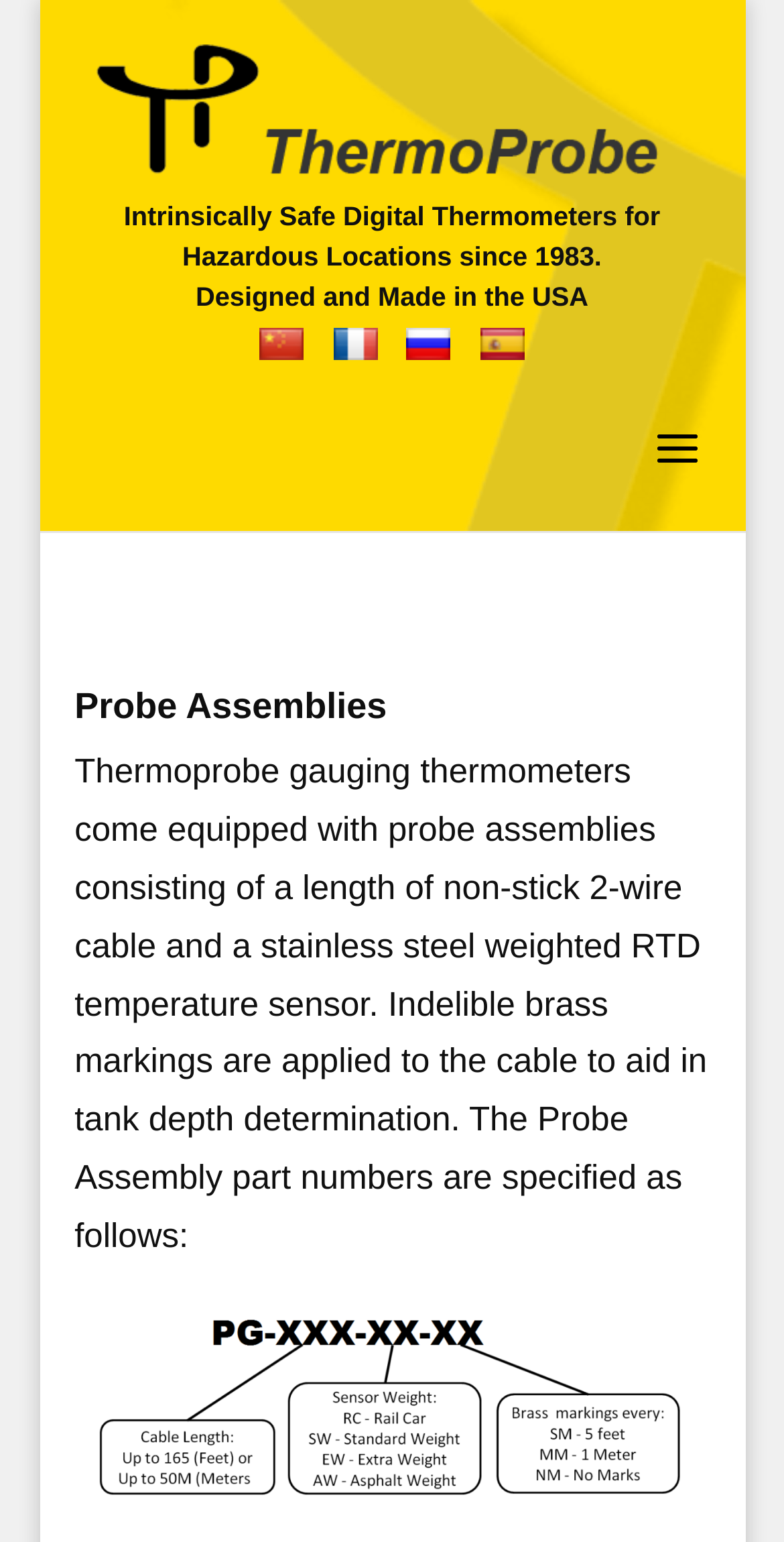How many links are present in the top section of the webpage?
Please look at the screenshot and answer using one word or phrase.

6